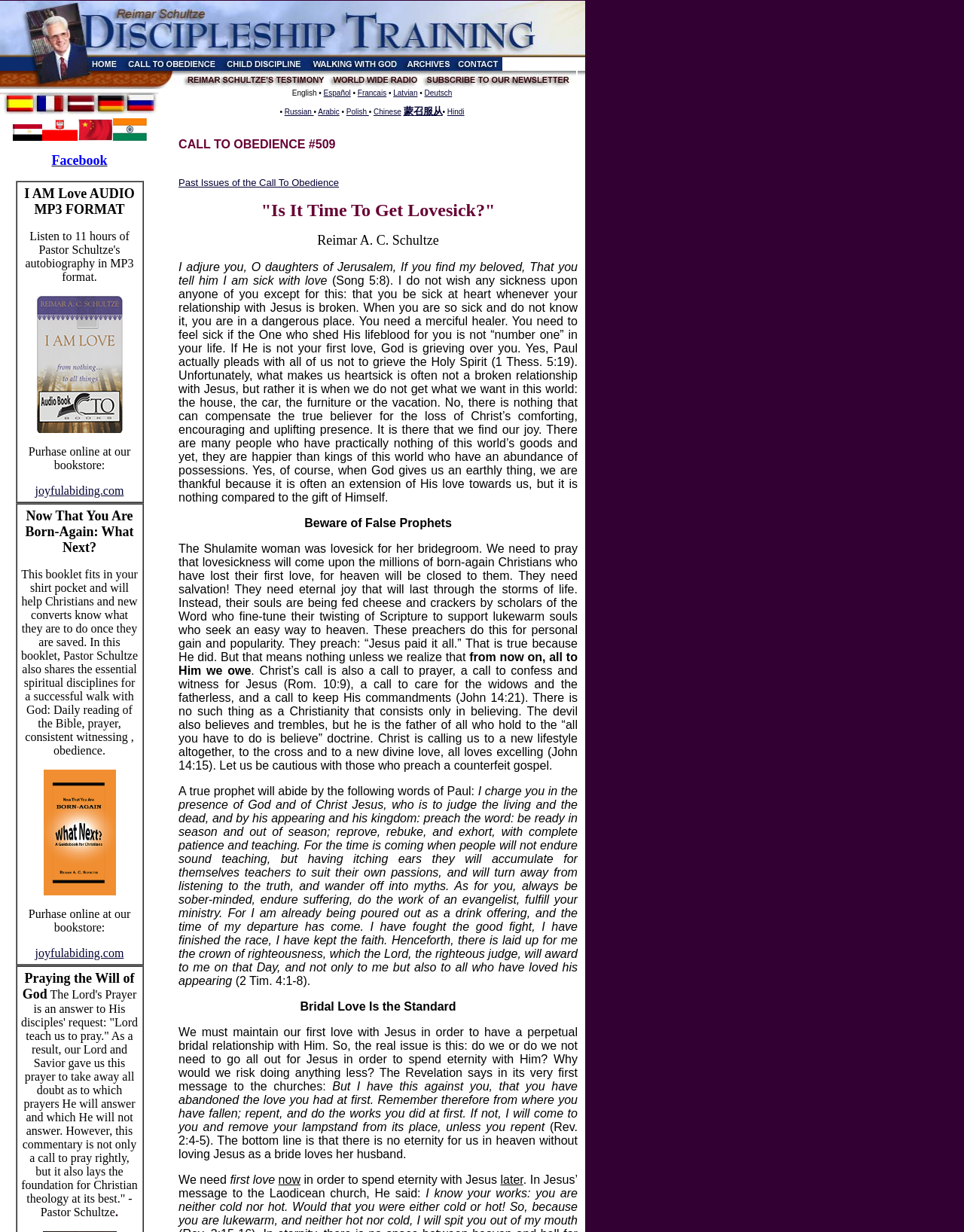Please provide a short answer using a single word or phrase for the question:
How many links are in the third row?

8